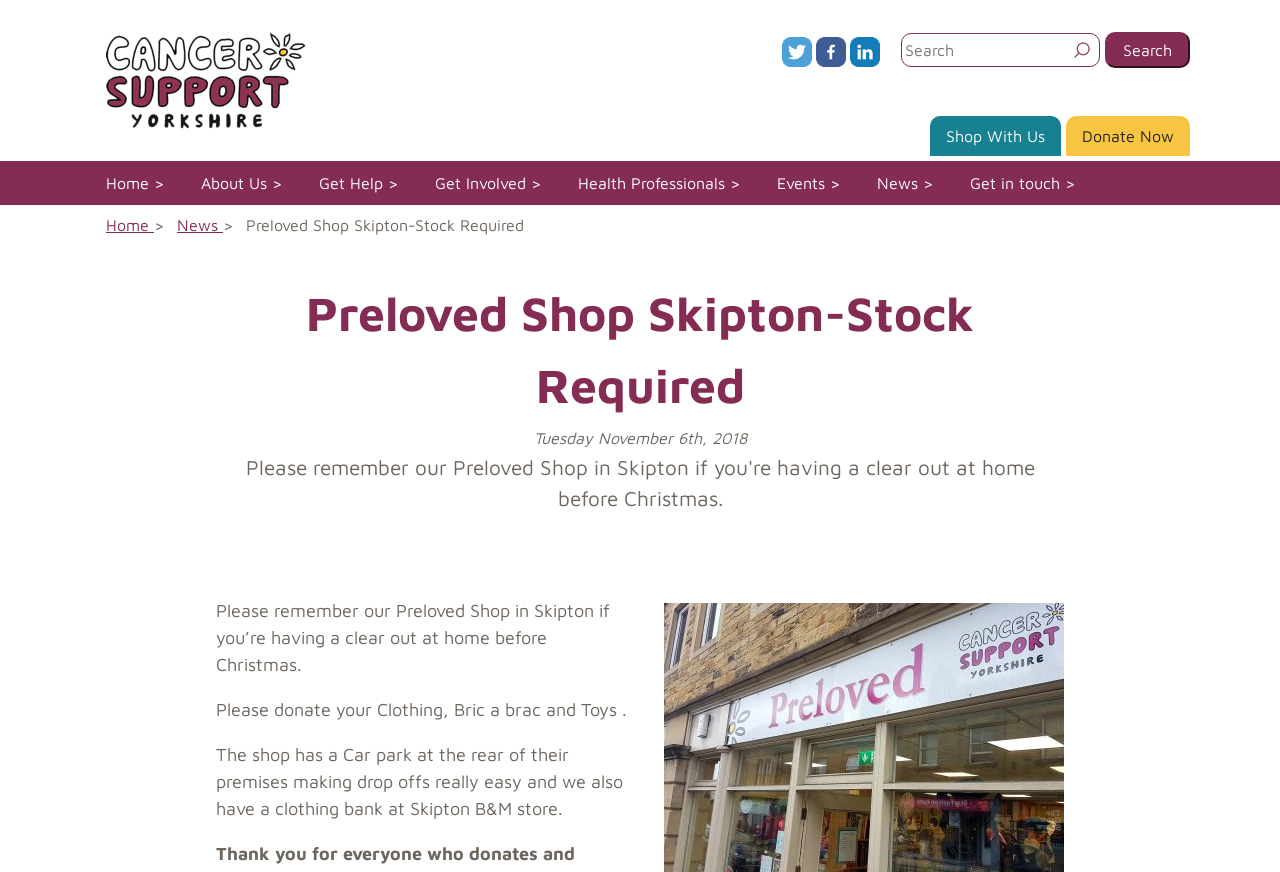Provide the bounding box coordinates of the area you need to click to execute the following instruction: "Search for something".

[0.704, 0.037, 0.93, 0.078]